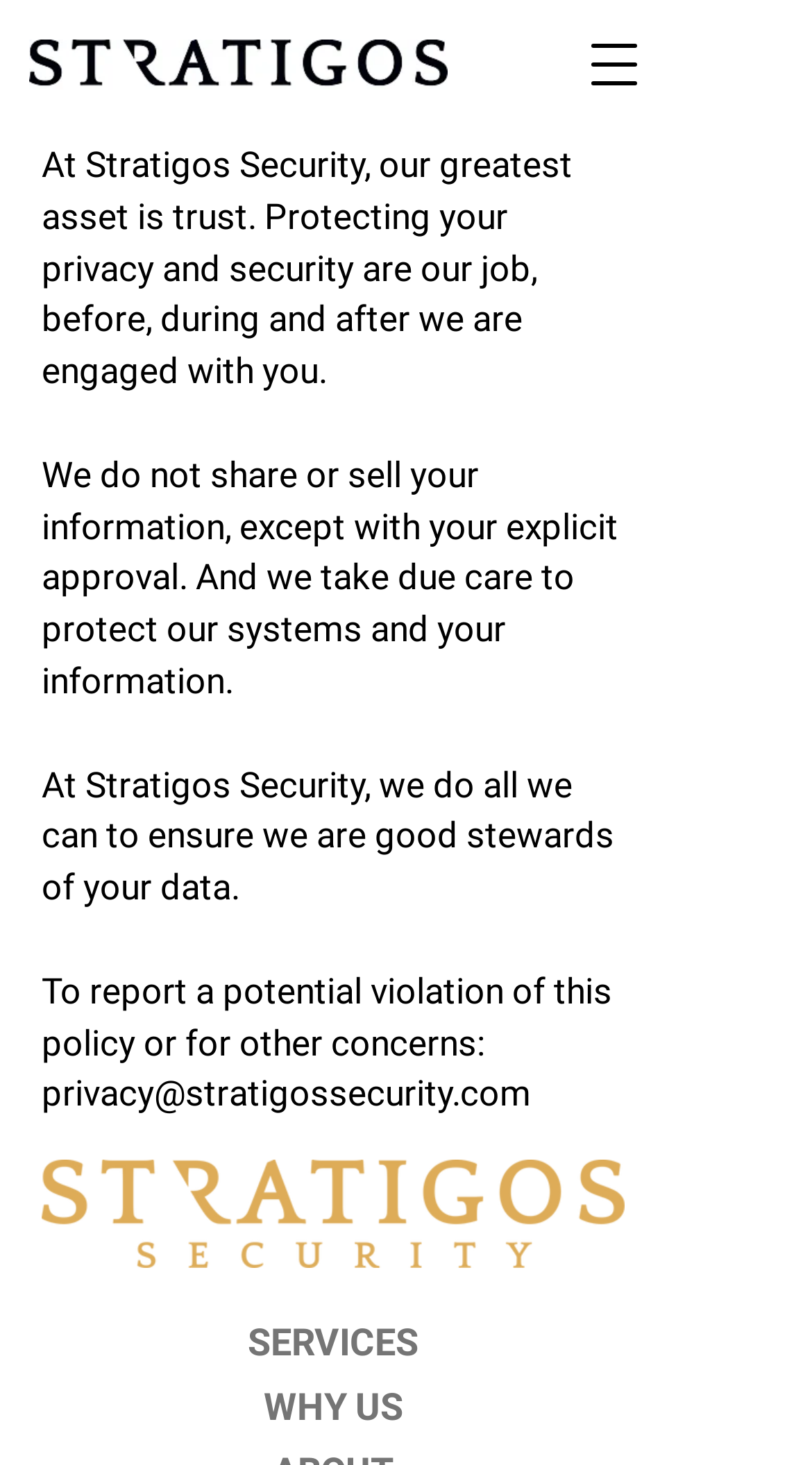Identify the bounding box coordinates for the UI element mentioned here: "WHY US". Provide the coordinates as four float values between 0 and 1, i.e., [left, top, right, bottom].

[0.324, 0.947, 0.496, 0.975]